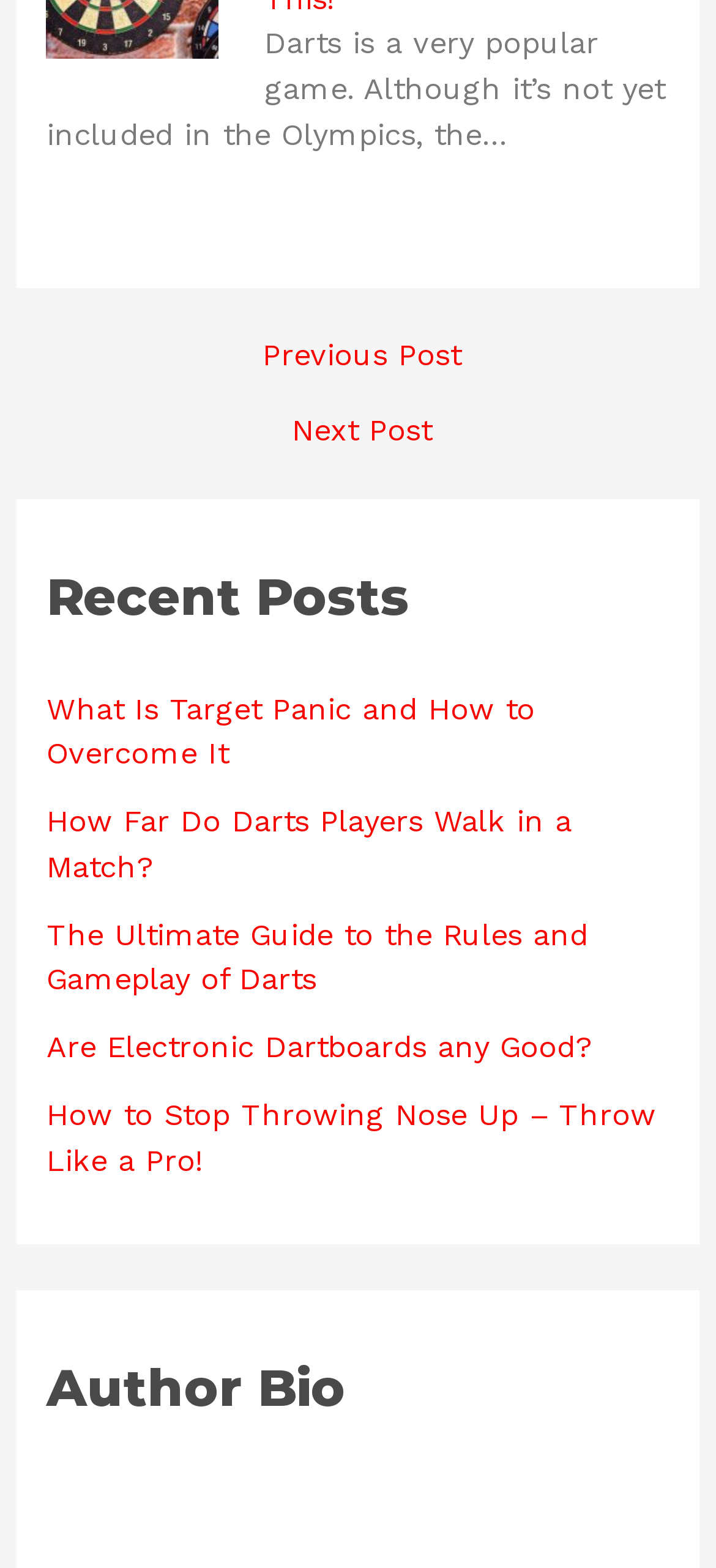Please locate the bounding box coordinates of the element that needs to be clicked to achieve the following instruction: "view author bio". The coordinates should be four float numbers between 0 and 1, i.e., [left, top, right, bottom].

[0.065, 0.861, 0.935, 0.91]